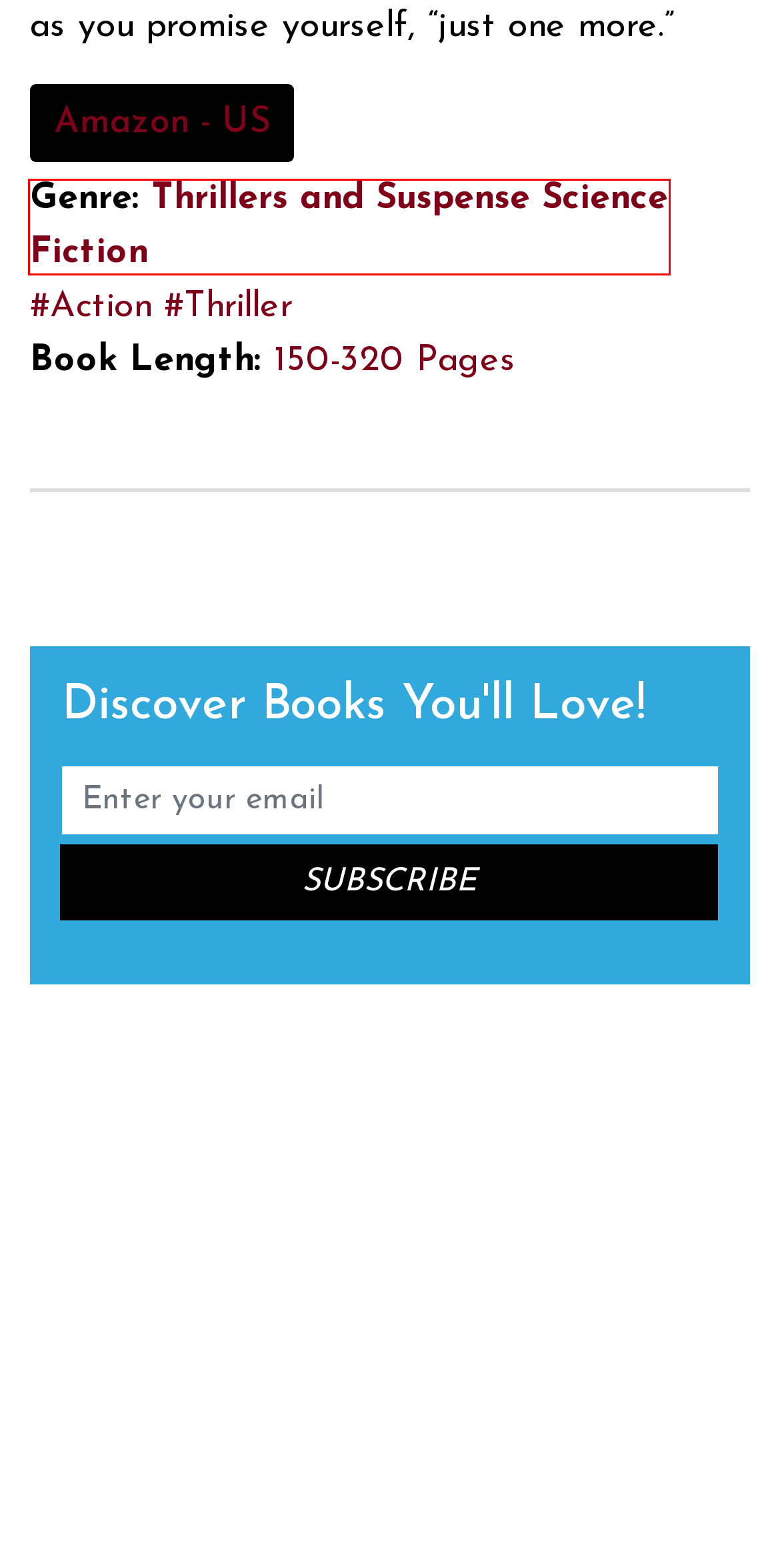Examine the screenshot of a webpage with a red bounding box around an element. Then, select the webpage description that best represents the new page after clicking the highlighted element. Here are the descriptions:
A. Action - Armadillo eBooks
B. Thriller - Armadillo eBooks
C. Thrillers and Suspense - Armadillo eBooks
D. Amazon.com
E. 150-320 Pages - Armadillo eBooks
F. Armadilloebooks - Free Romance Books Sent To Your Email Daily
G. Science Fiction - Armadillo eBooks
H. Suspense - Armadillo eBooks

G